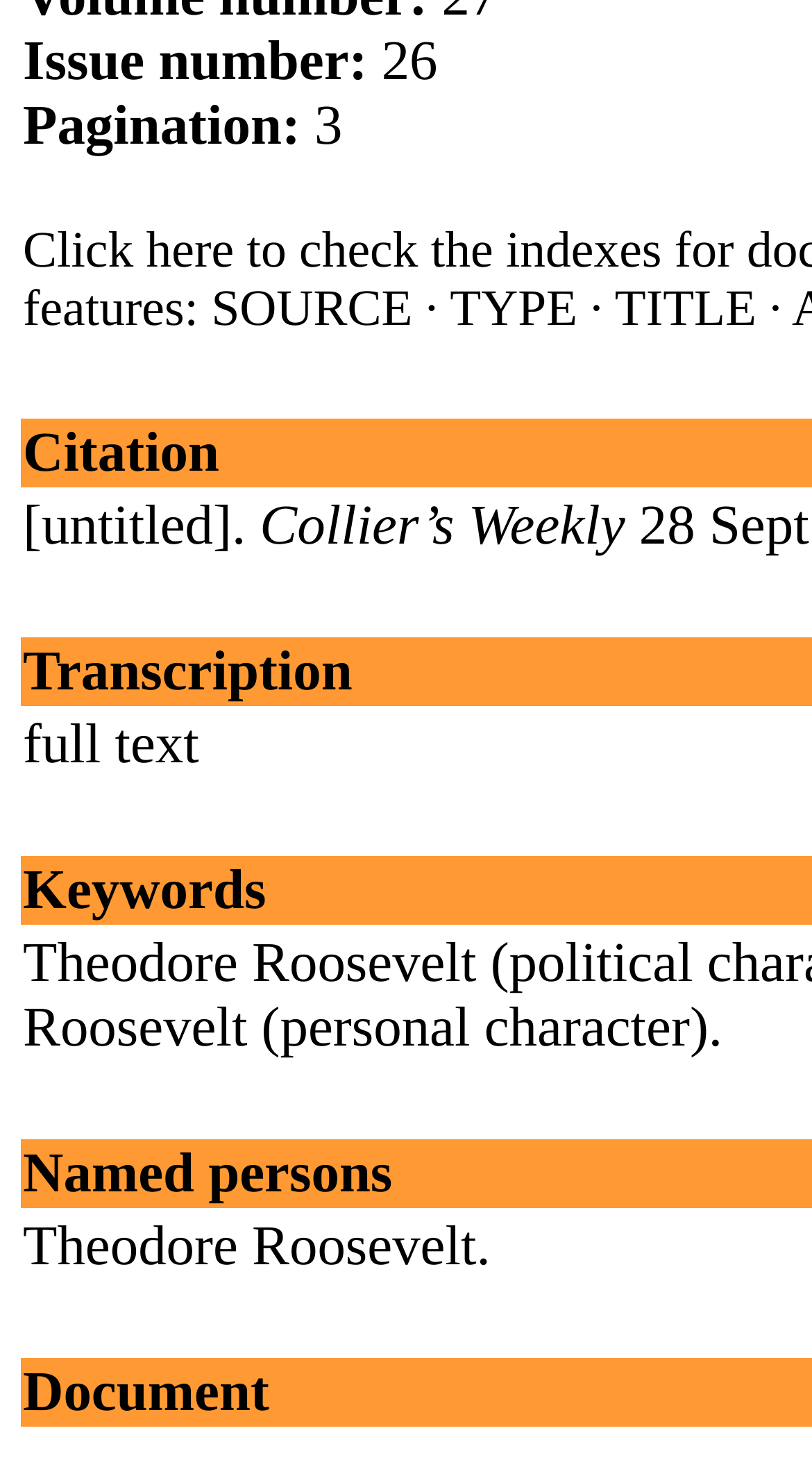Examine the screenshot and answer the question in as much detail as possible: What is the second link on the webpage?

The second link on the webpage is 'TYPE', which can be found on the top of the webpage, next to the 'SOURCE' link.